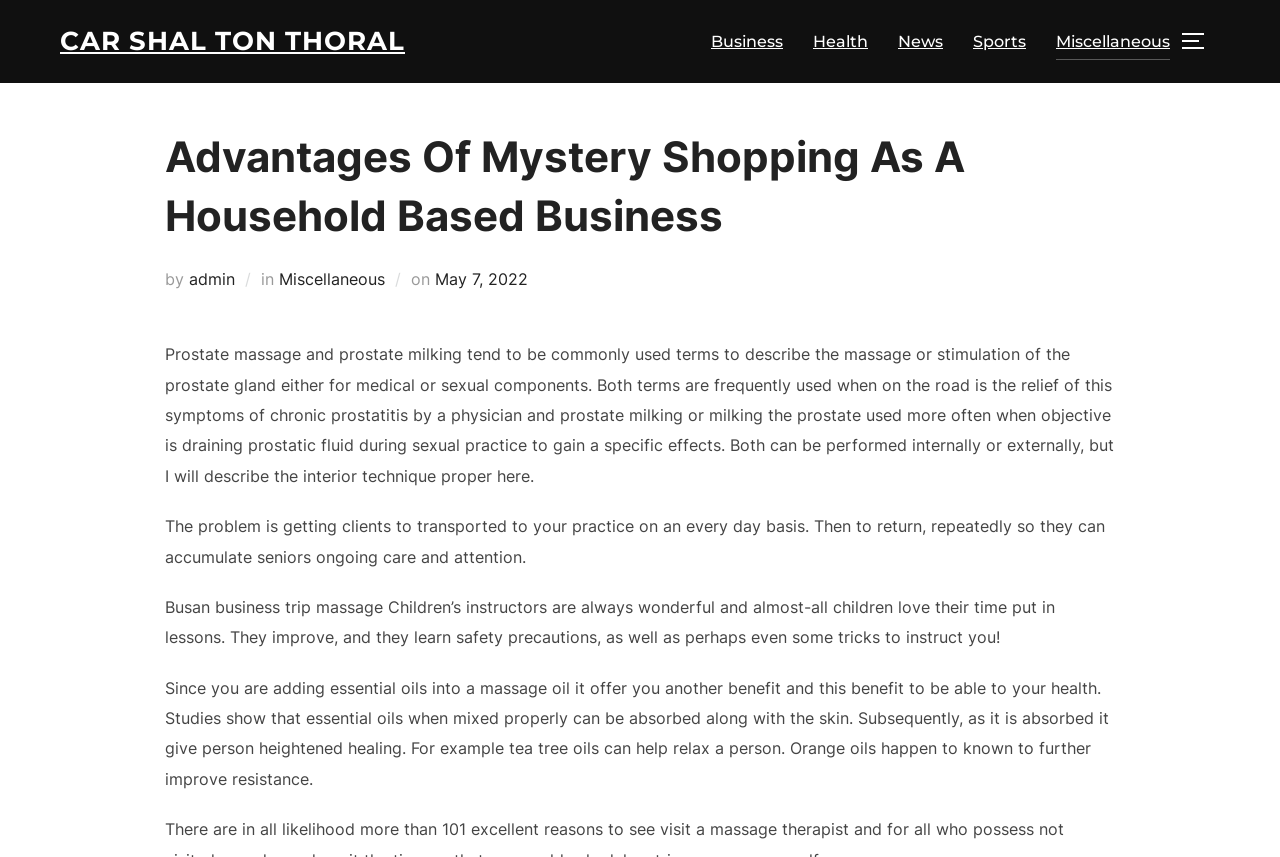How many paragraphs are in the article?
Look at the image and answer the question with a single word or phrase.

4